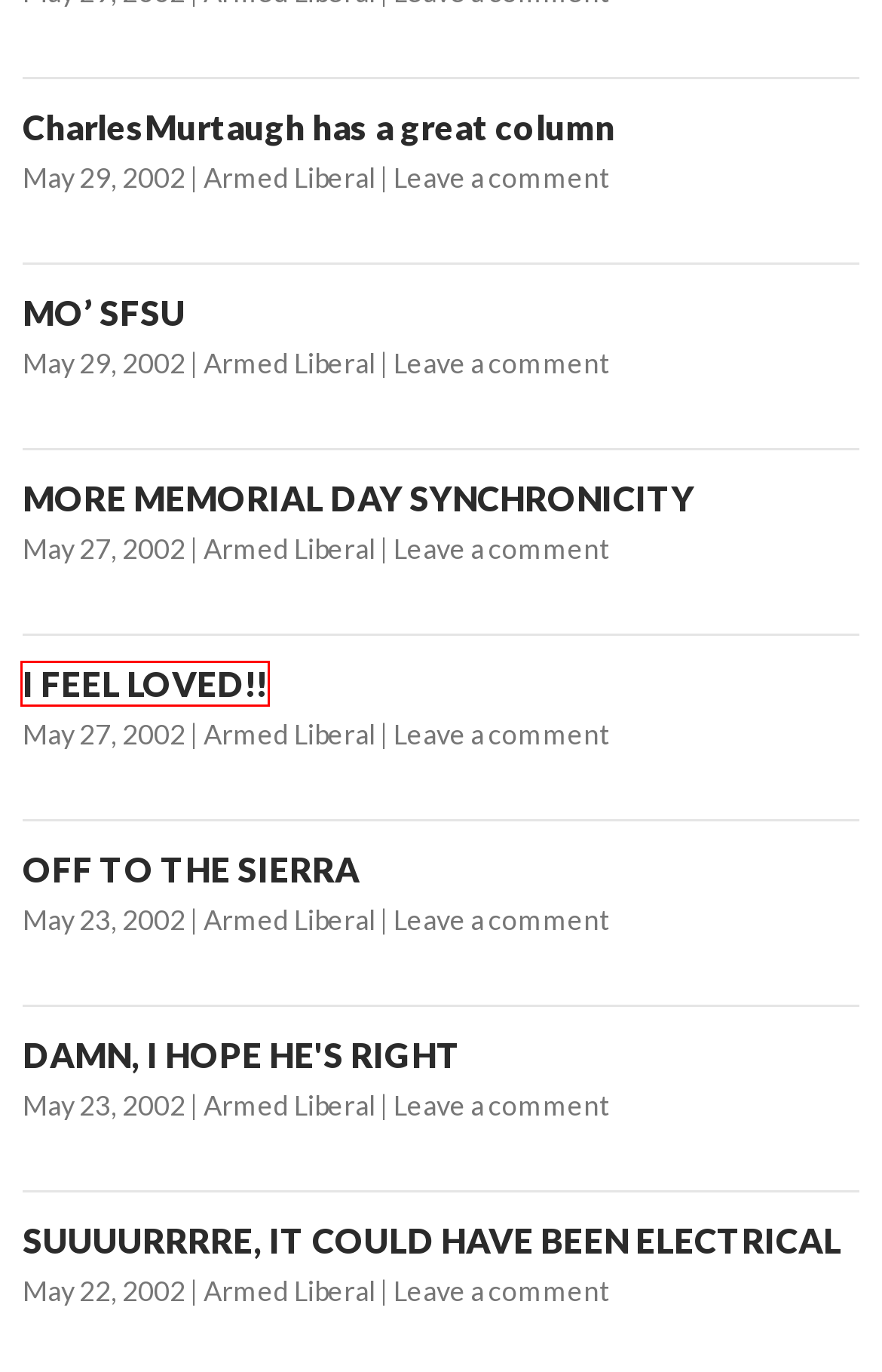Look at the given screenshot of a webpage with a red rectangle bounding box around a UI element. Pick the description that best matches the new webpage after clicking the element highlighted. The descriptions are:
A. MORE MEMORIAL DAY SYNCHRONICITY | www.marcdanziger.com
B. SUUUURRRRE, IT COULD HAVE BEEN ELECTRICAL | www.marcdanziger.com
C. OFF TO THE SIERRA | www.marcdanziger.com
D. MO’ SFSU | www.marcdanziger.com
E. DAMN, I HOPE HE'S RIGHT | www.marcdanziger.com
F. July | 2006 | www.marcdanziger.com
G. CharlesMurtaugh has a great column | www.marcdanziger.com
H. I FEEL LOVED!! | www.marcdanziger.com

H